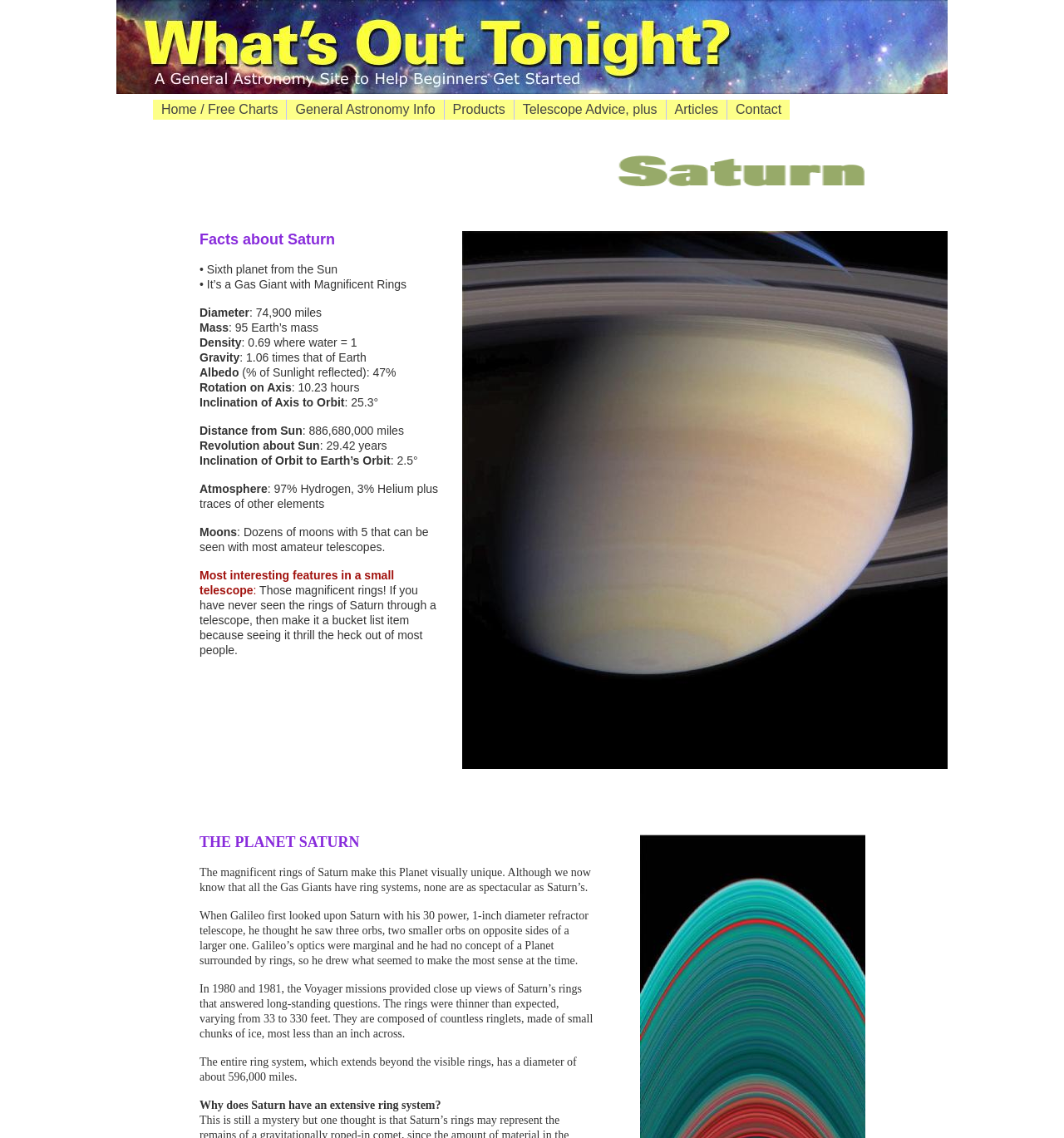Answer this question in one word or a short phrase: What is the main component of Saturn's atmosphere?

Hydrogen